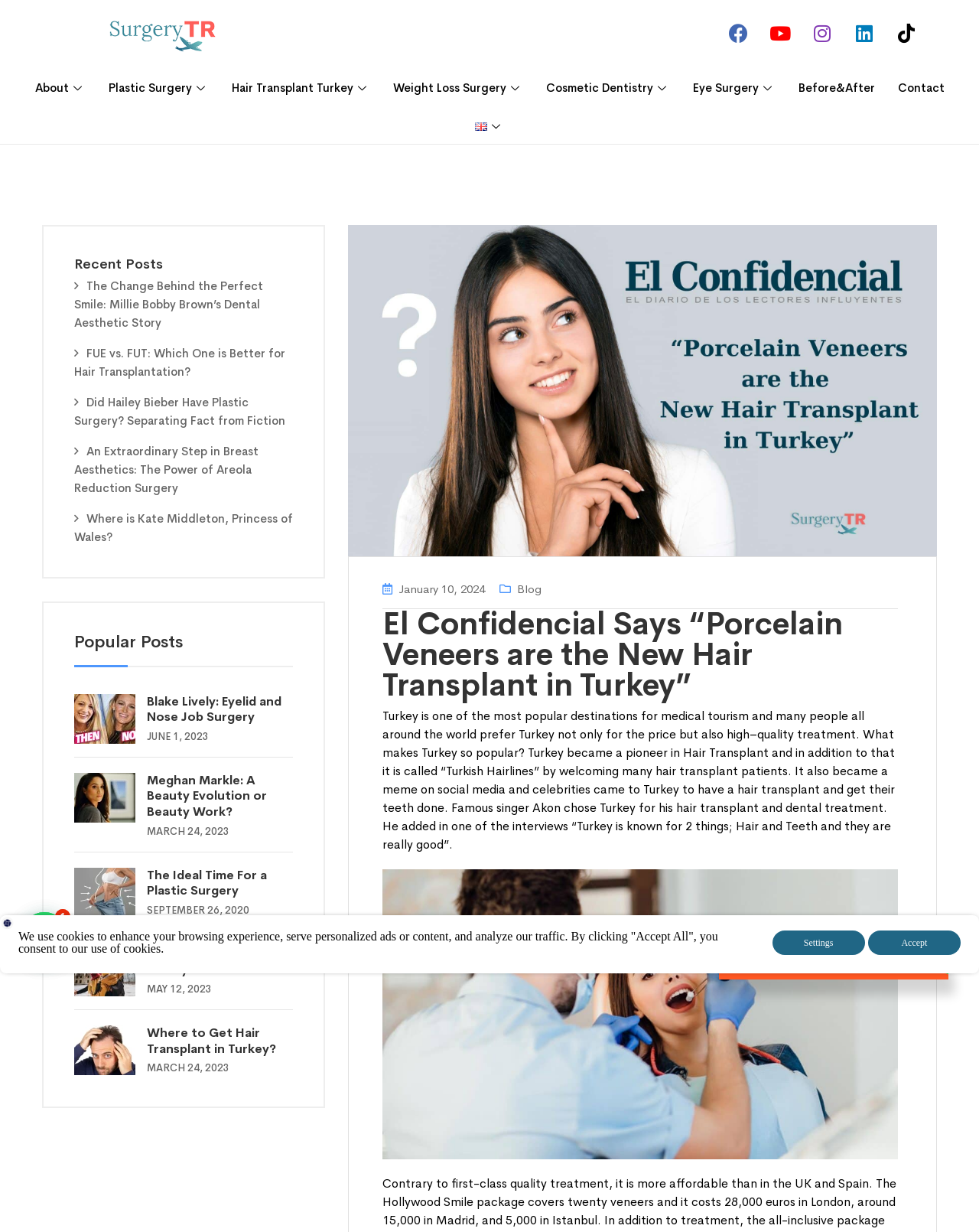Can you determine the main header of this webpage?

El Confidencial Says “Porcelain Veneers are the New Hair Transplant in Turkey”